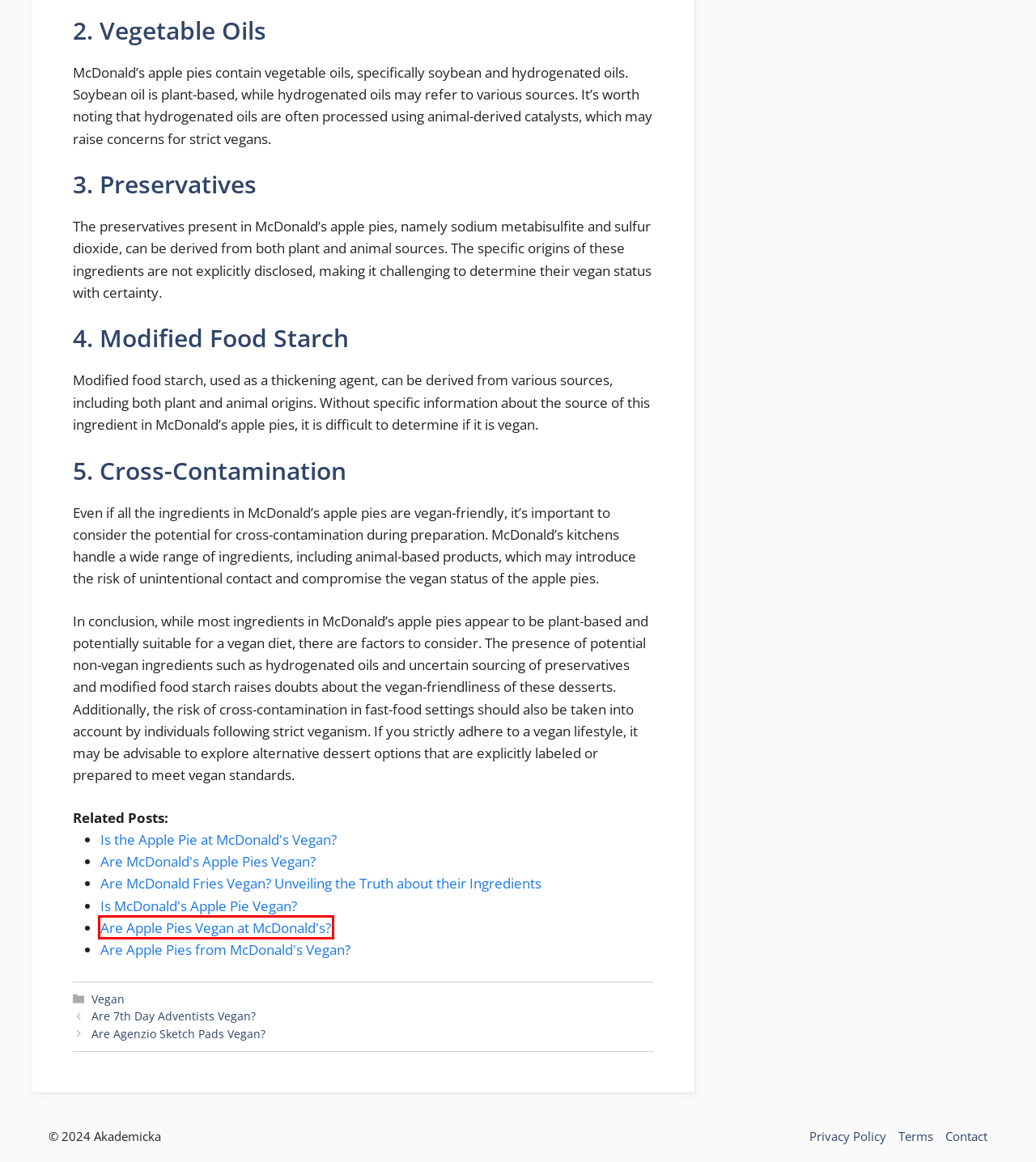You are given a webpage screenshot where a red bounding box highlights an element. Determine the most fitting webpage description for the new page that loads after clicking the element within the red bounding box. Here are the candidates:
A. Are All PETA Employees Vegan? - Akademicka
B. Are 7th Day Adventists Vegan? - Akademicka
C. Are McDonald Fries Vegan? Unveiling The Truth About Their Ingredients - Akademicka
D. Are Agenzio Sketch Pads Vegan? - Akademicka
E. Are McDonald's Apple Pies Vegan? - Akademicka
F. Are Apple Pies Vegan At McDonald's? - Akademicka
G. Is McDonald's Apple Pie Vegan? - Akademicka
H. Is The Apple Pie At McDonald's Vegan? - Akademicka

F